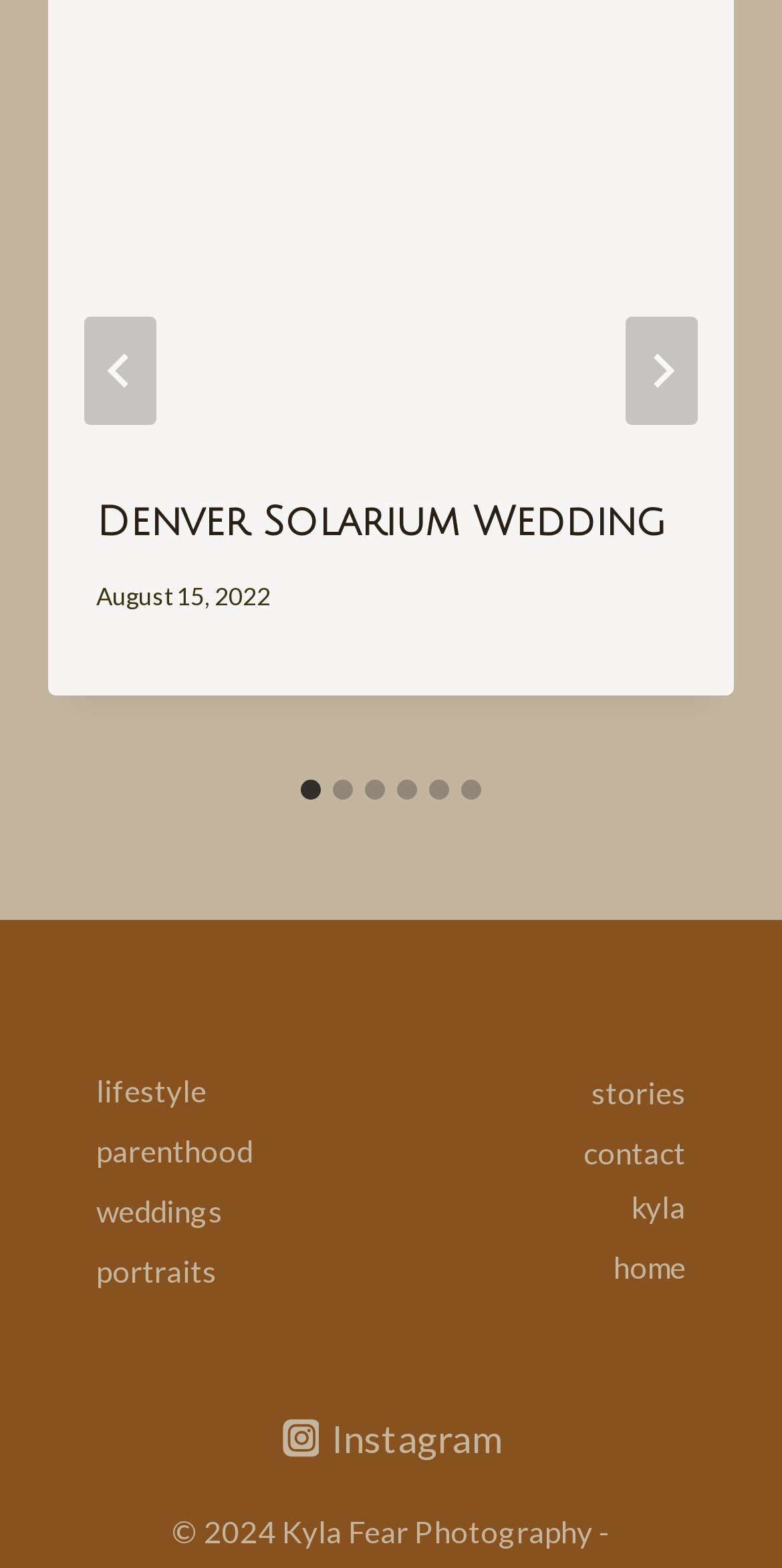Can you provide the bounding box coordinates for the element that should be clicked to implement the instruction: "Visit the weddings page"?

[0.123, 0.753, 0.312, 0.791]